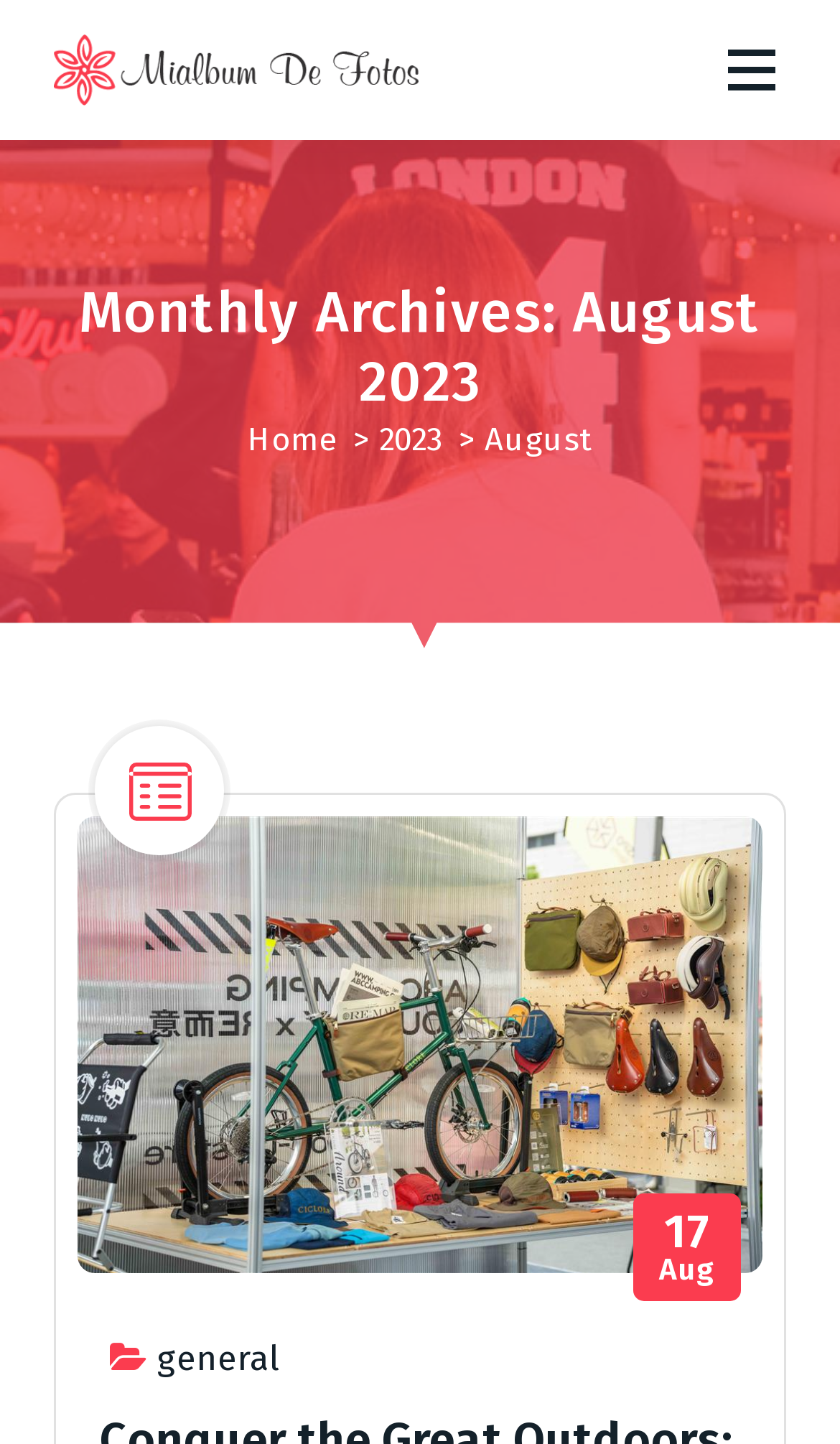What is the date of the latest article?
Please answer the question as detailed as possible based on the image.

The date of the latest article can be found in the link element with the text '17 Aug' at the bottom of the page.